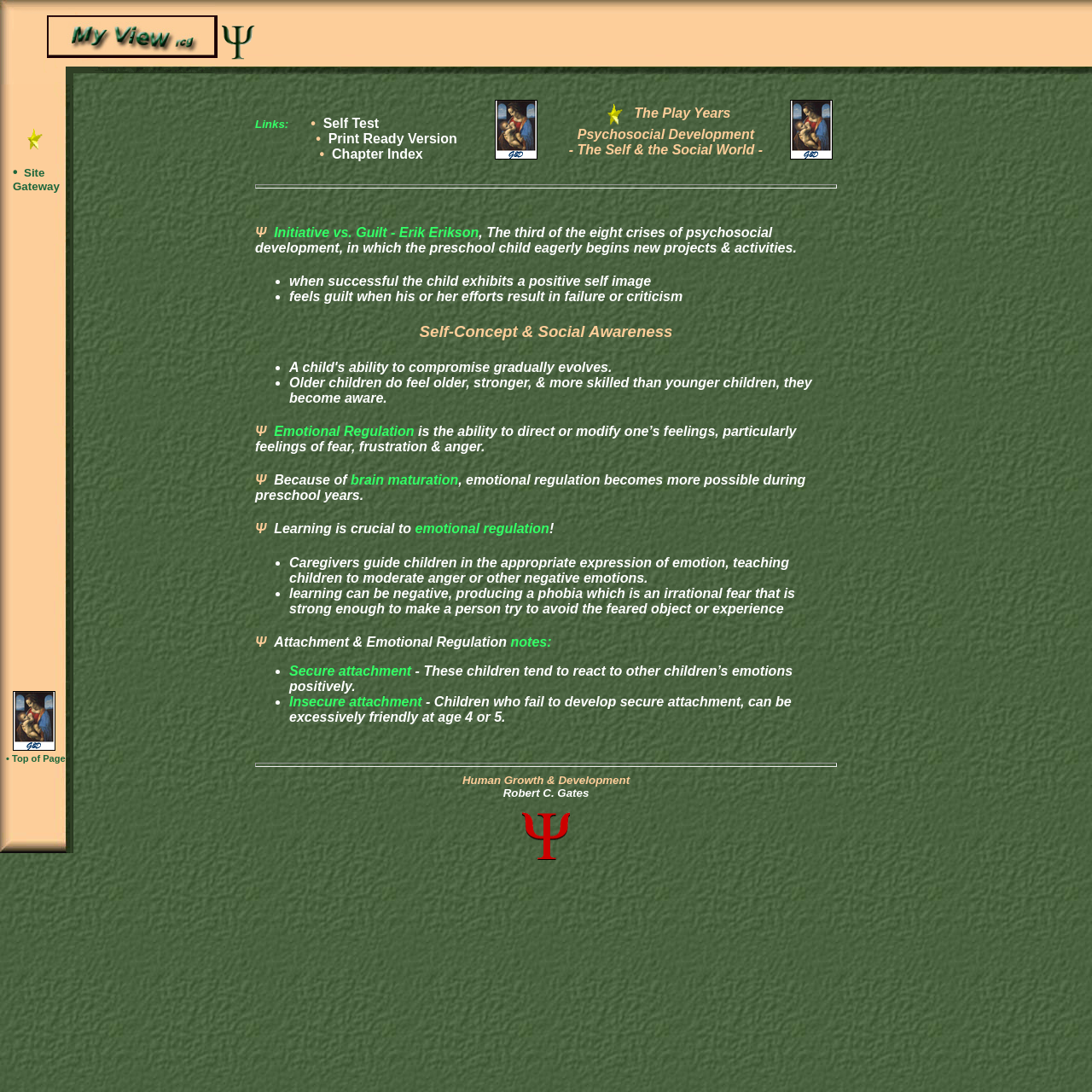Predict the bounding box for the UI component with the following description: "Top of Page".

[0.011, 0.69, 0.06, 0.699]